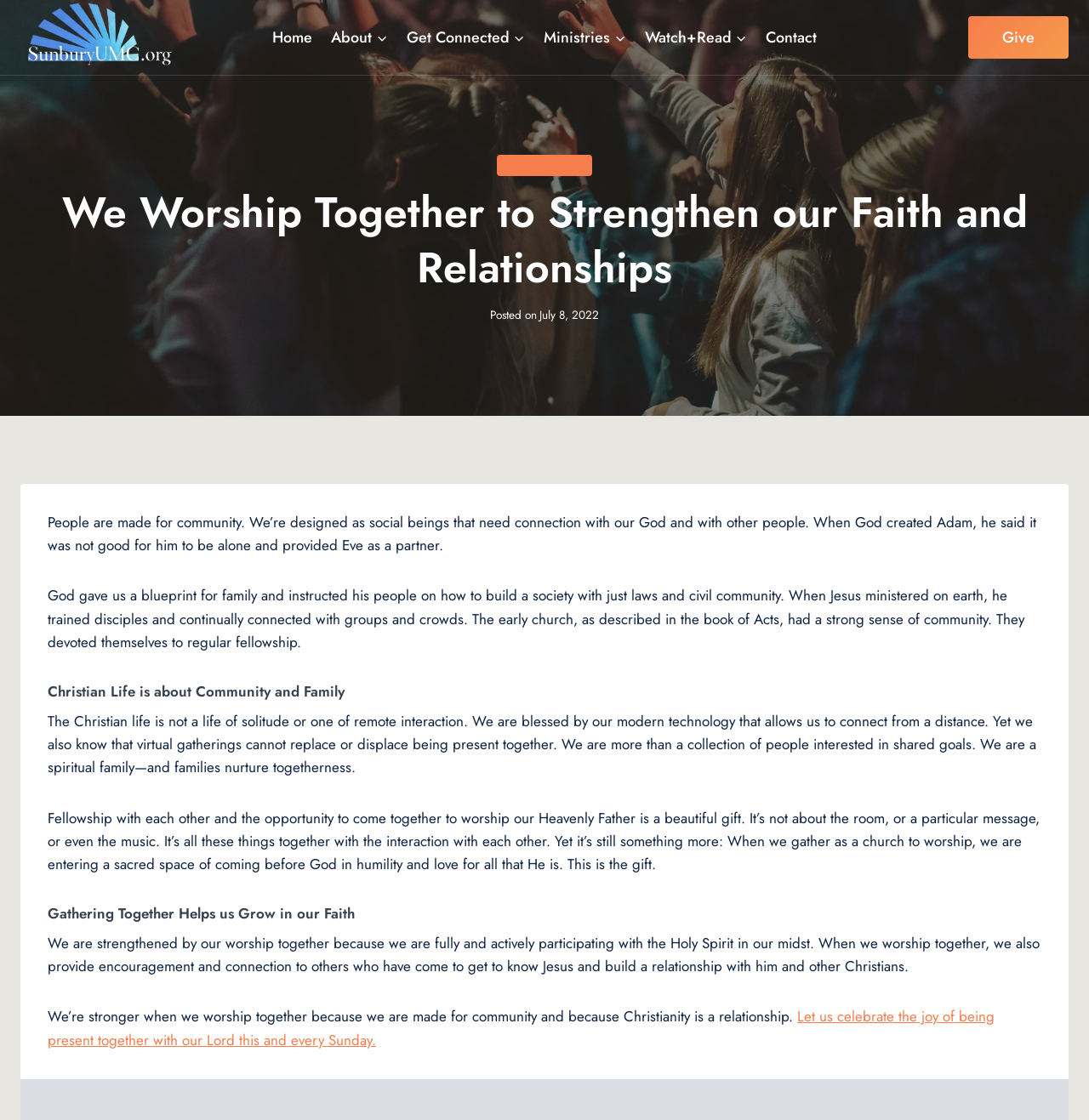Please give a succinct answer to the question in one word or phrase:
What is the date of the post?

July 8, 2022